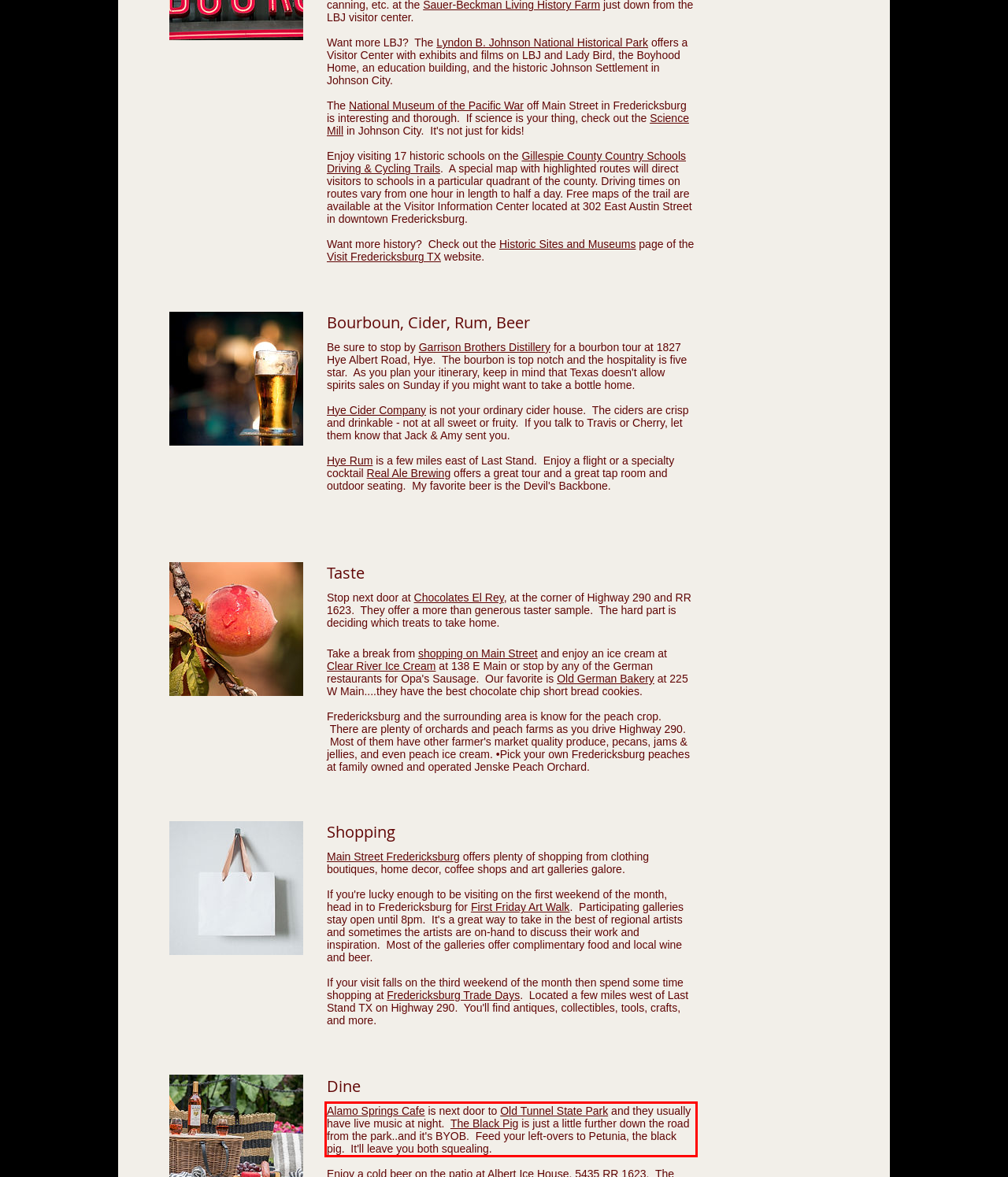Inspect the webpage screenshot that has a red bounding box and use OCR technology to read and display the text inside the red bounding box.

Alamo Springs Cafe is next door to Old Tunnel State Park and they usually have live music at night. The Black Pig is just a little further down the road from the park..and it's BYOB. Feed your left-overs to Petunia, the black pig. It'll leave you both squealing.